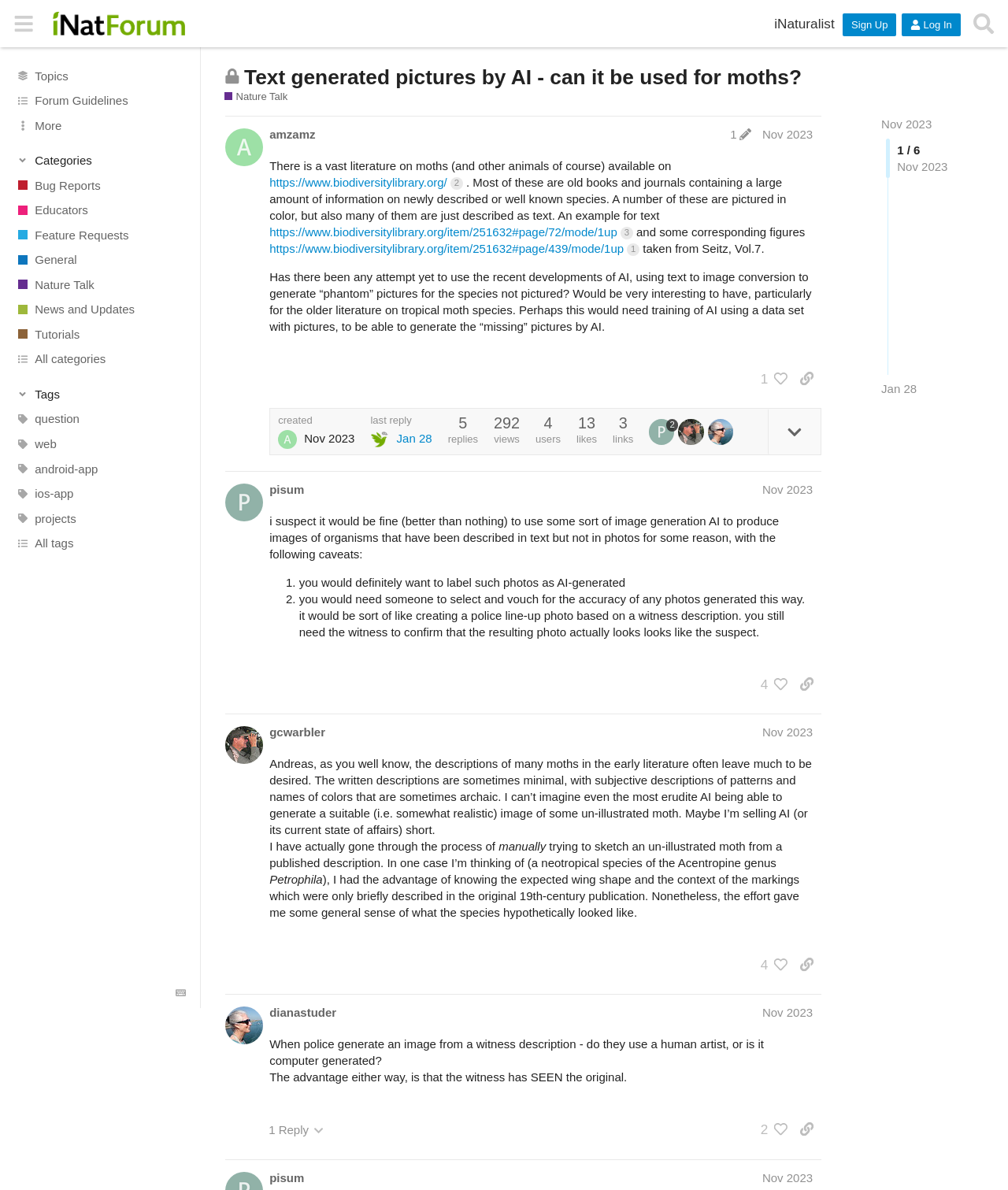Provide the bounding box coordinates for the area that should be clicked to complete the instruction: "Click on the 'Sign Up' button".

[0.836, 0.011, 0.889, 0.03]